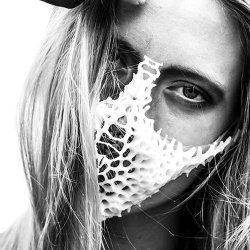Please respond to the question using a single word or phrase:
What is the context in which this image is being presented?

A project session